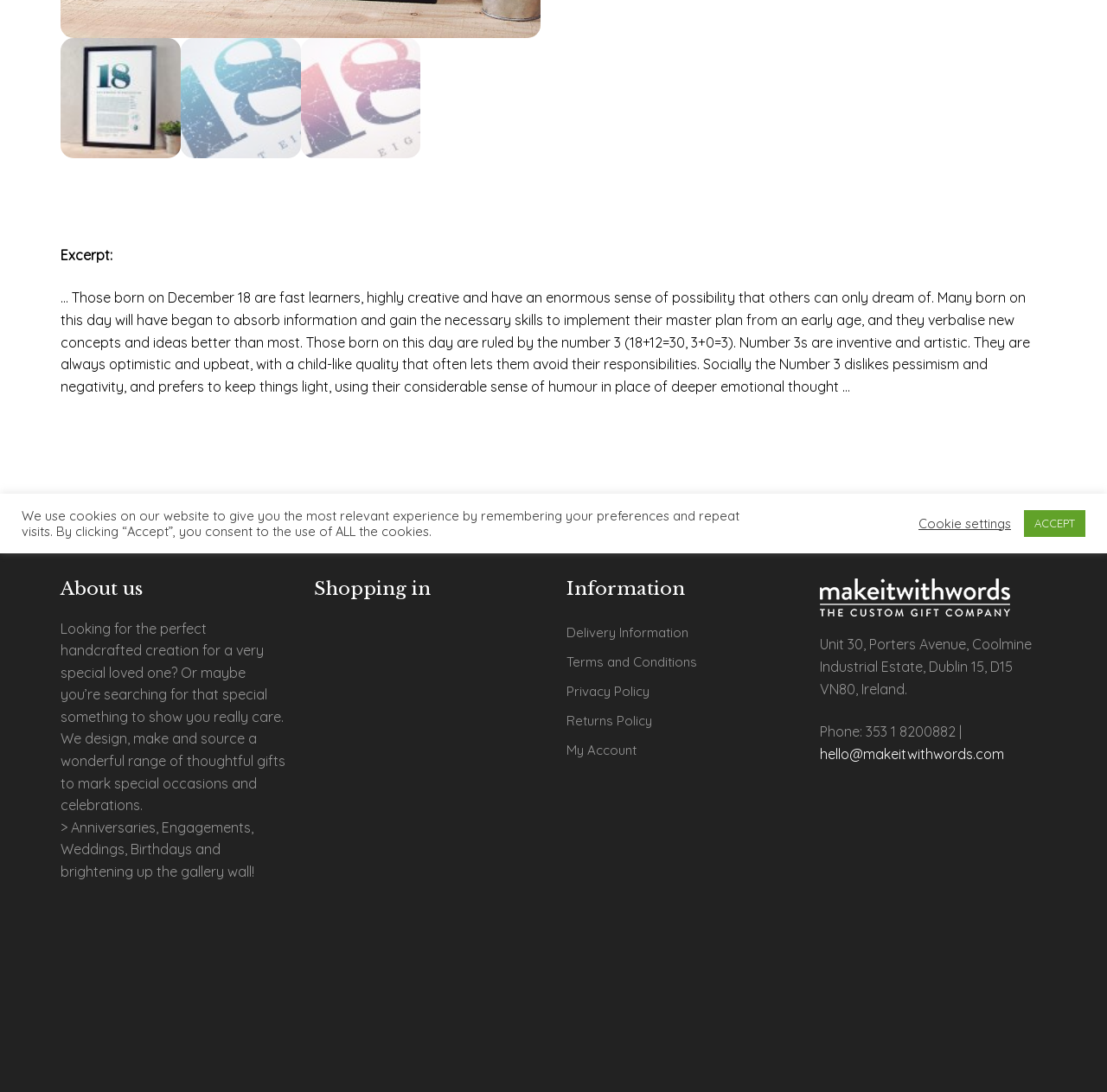Find and provide the bounding box coordinates for the UI element described here: "hello@makeitwithwords.com". The coordinates should be given as four float numbers between 0 and 1: [left, top, right, bottom].

[0.74, 0.682, 0.907, 0.698]